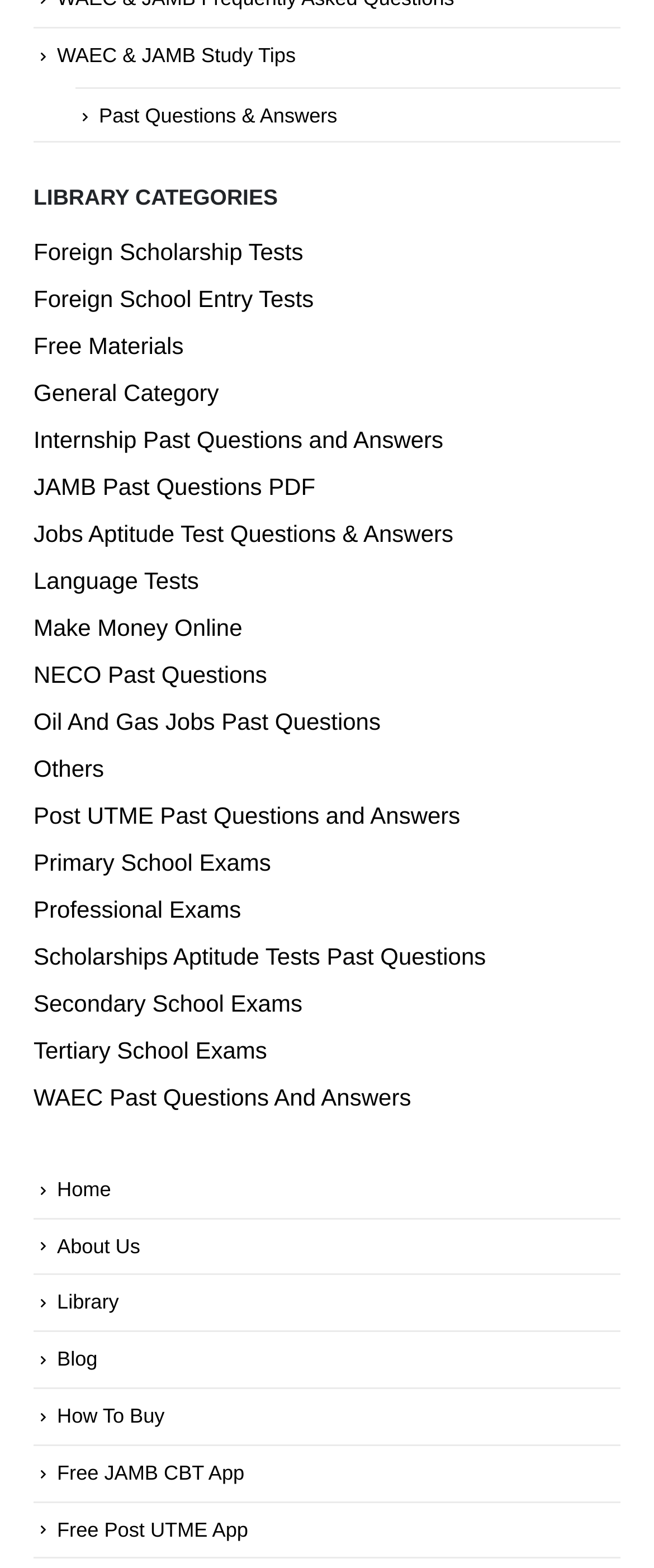Please identify the coordinates of the bounding box that should be clicked to fulfill this instruction: "Access JAMB Past Questions PDF".

[0.051, 0.295, 0.482, 0.325]